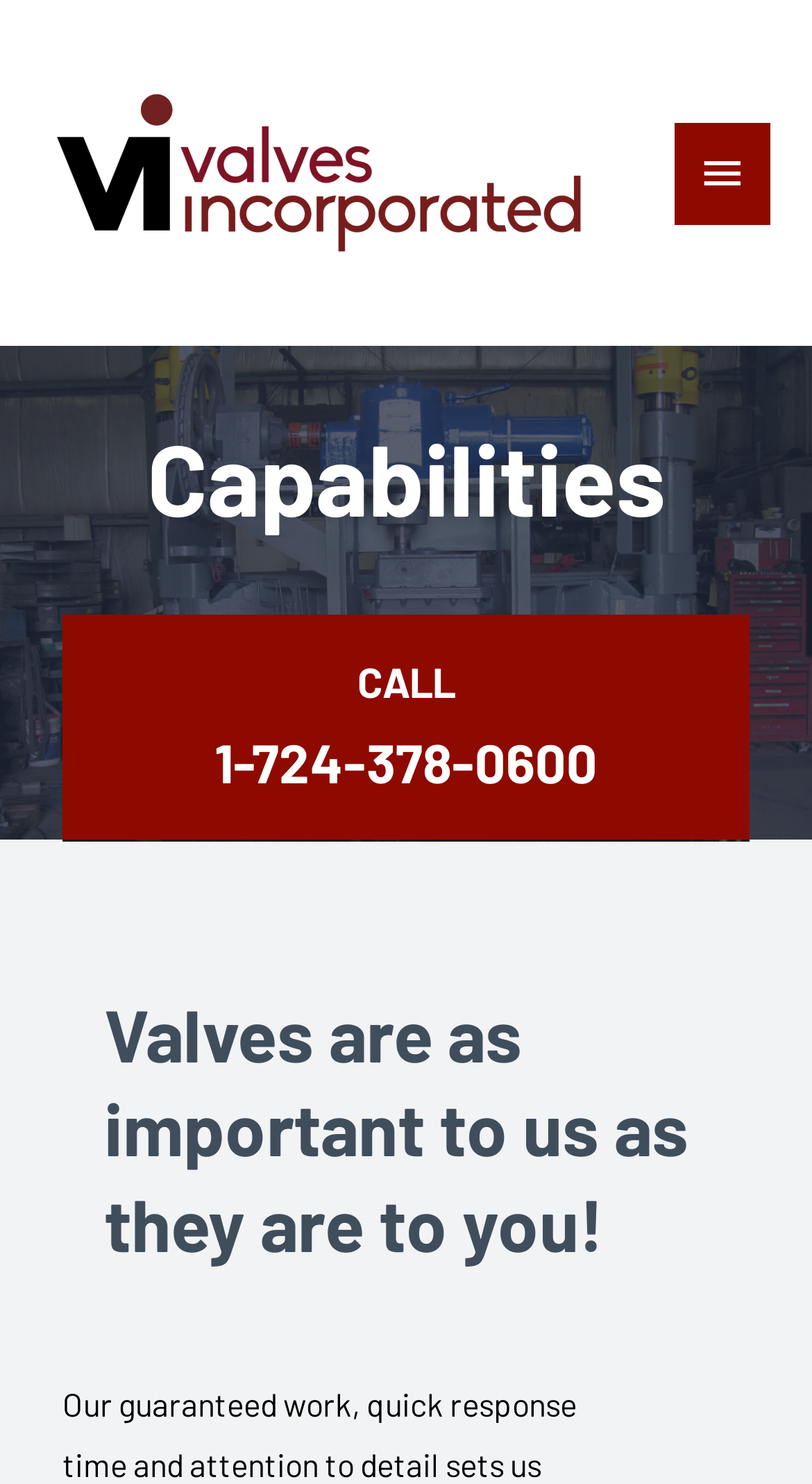Is the main menu expanded?
From the image, provide a succinct answer in one word or a short phrase.

No